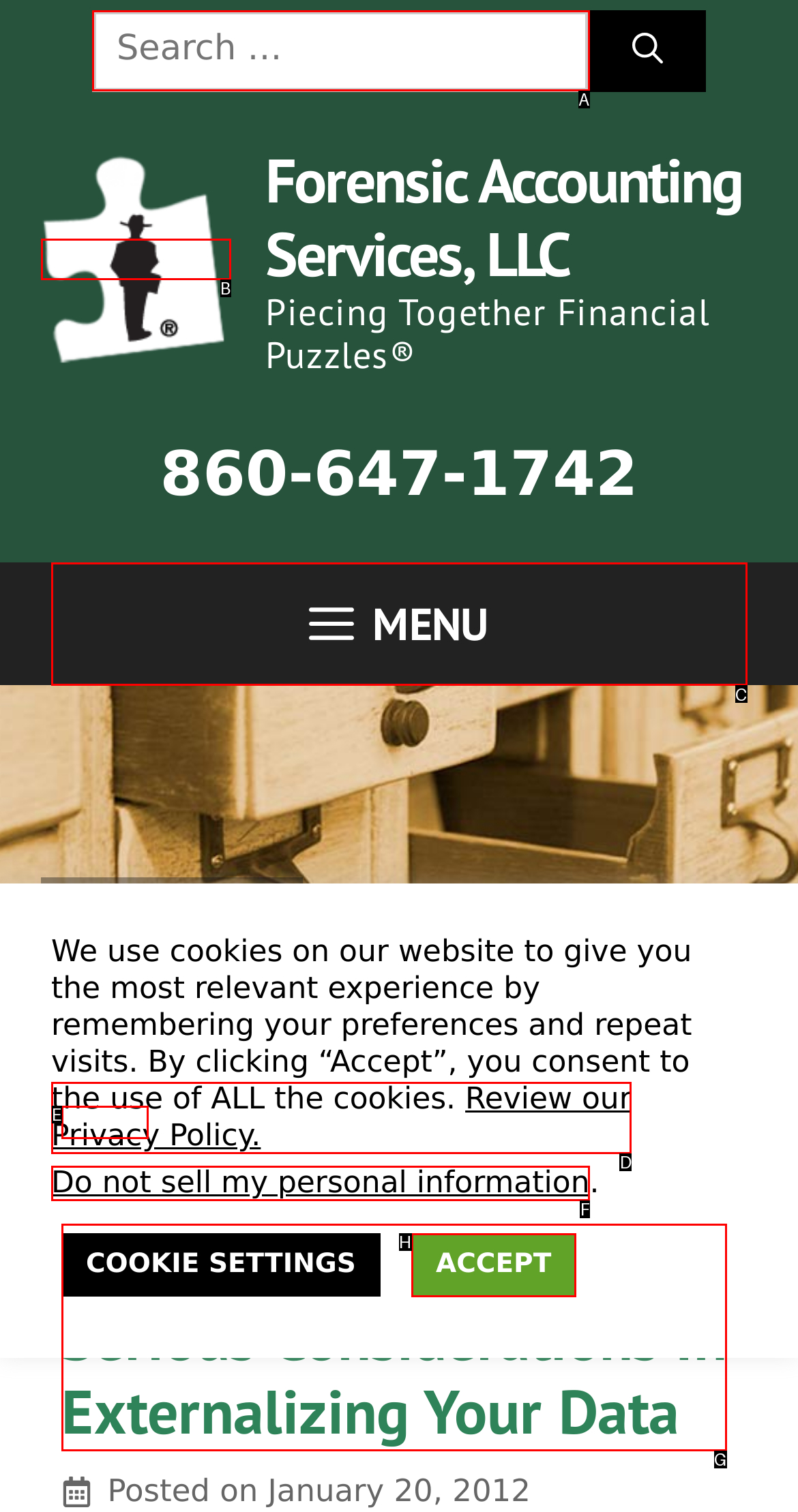Pinpoint the HTML element that fits the description: HEALTH SCIENCES
Answer by providing the letter of the correct option.

None